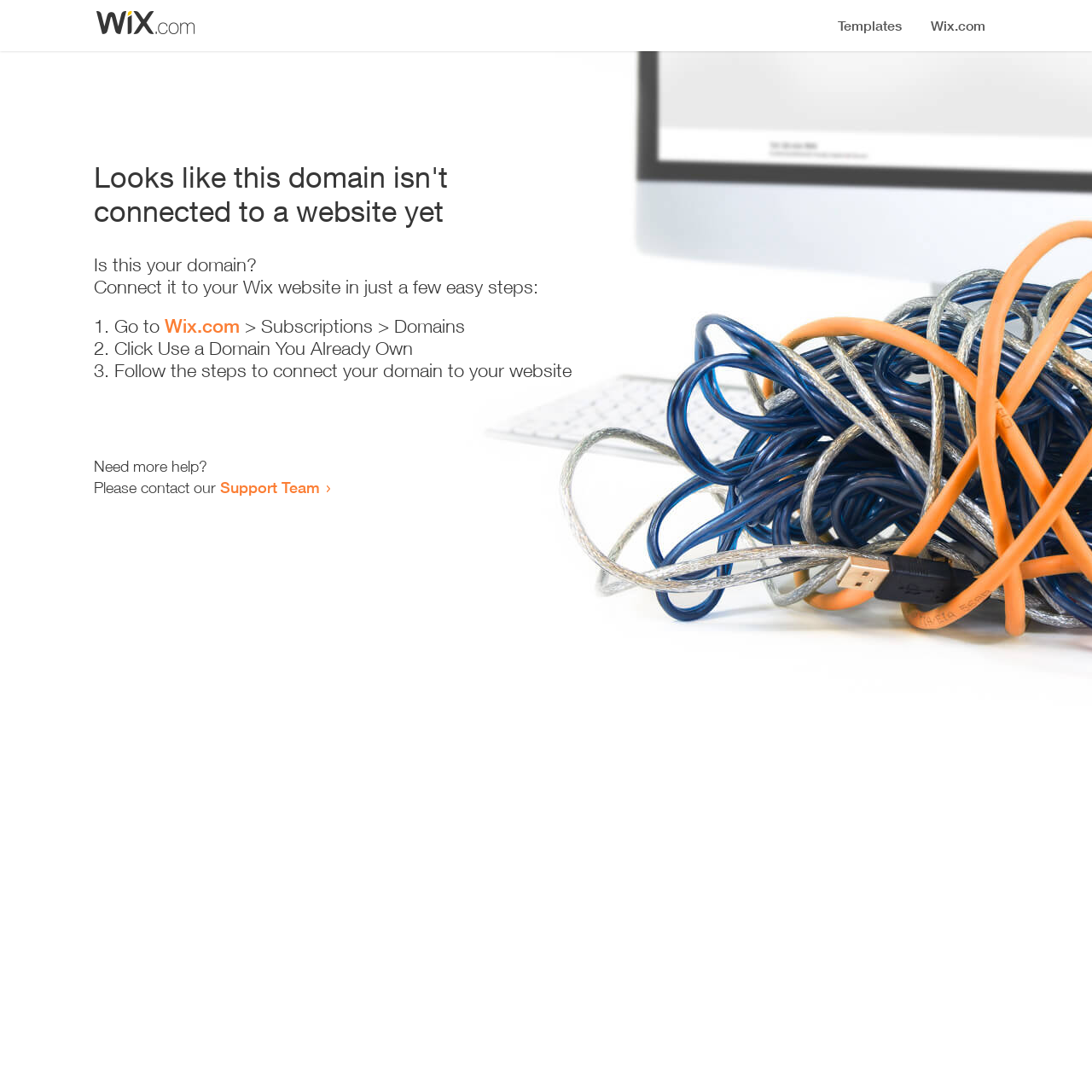Who can I contact for more help?
Please respond to the question with a detailed and thorough explanation.

If I need more help, I can contact the Support Team, as indicated by the link 'Support Team' on the webpage.